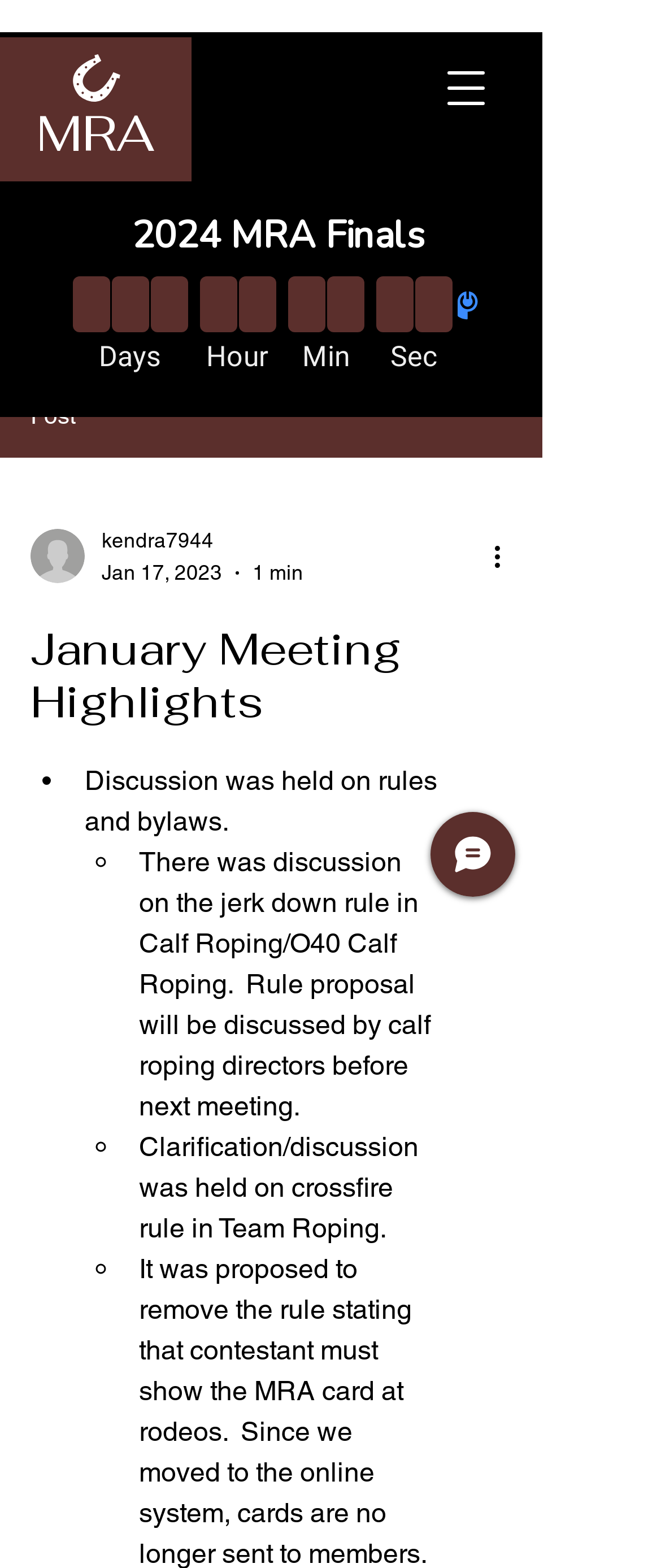Please find and generate the text of the main header of the webpage.

January Meeting Highlights